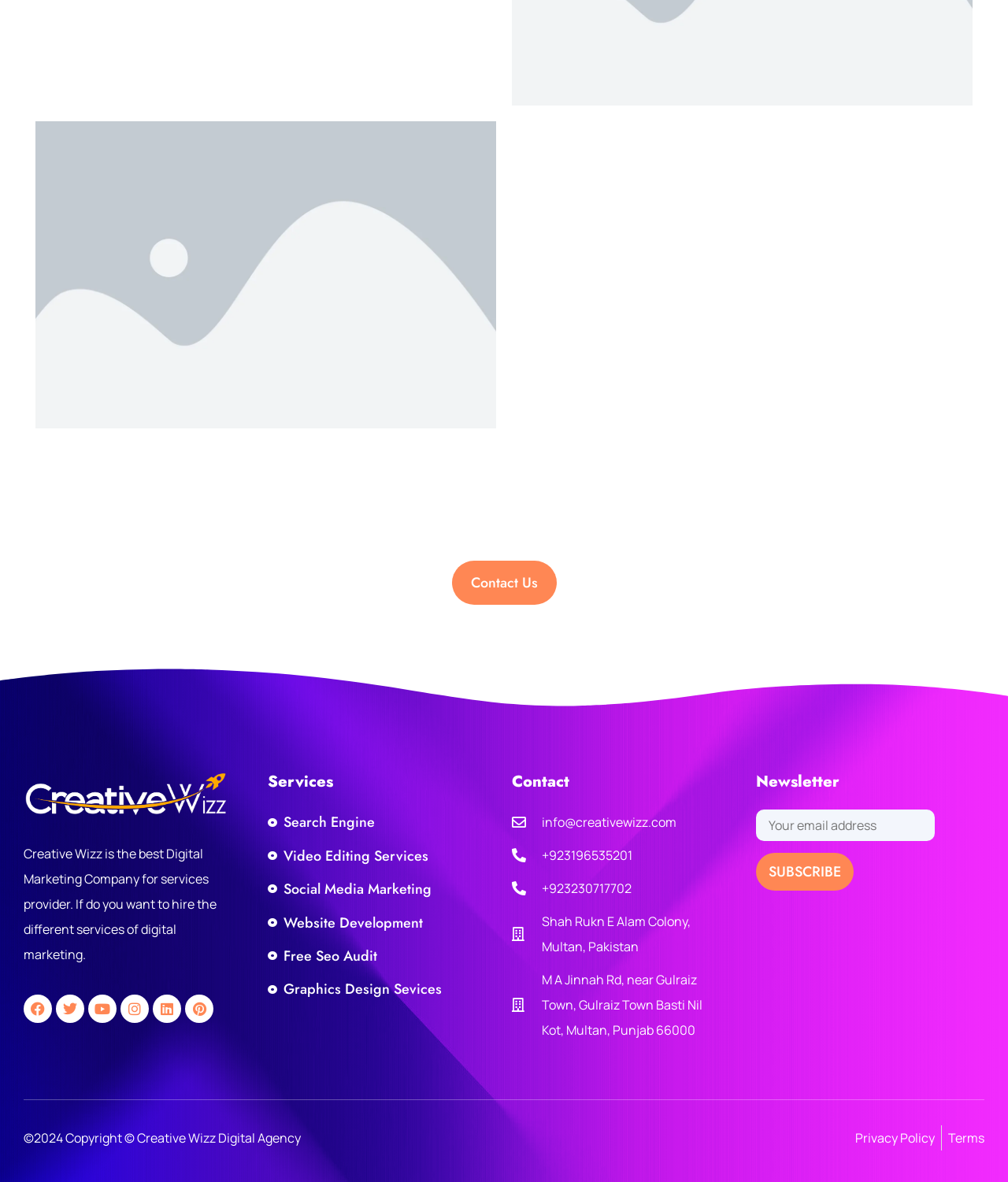Identify the bounding box coordinates necessary to click and complete the given instruction: "Visit the Facebook page".

[0.023, 0.841, 0.052, 0.865]